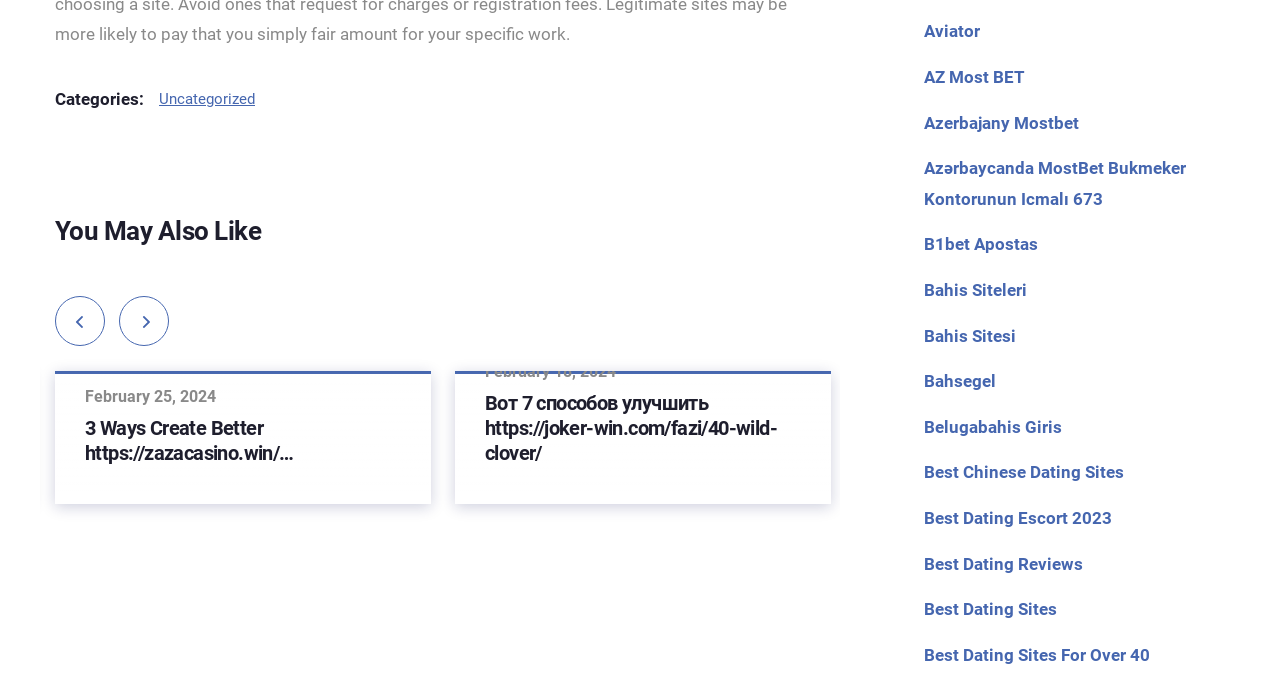Identify the bounding box coordinates of the section that should be clicked to achieve the task described: "Explore the 'Best Dating Sites' link".

[0.722, 0.875, 0.826, 0.904]